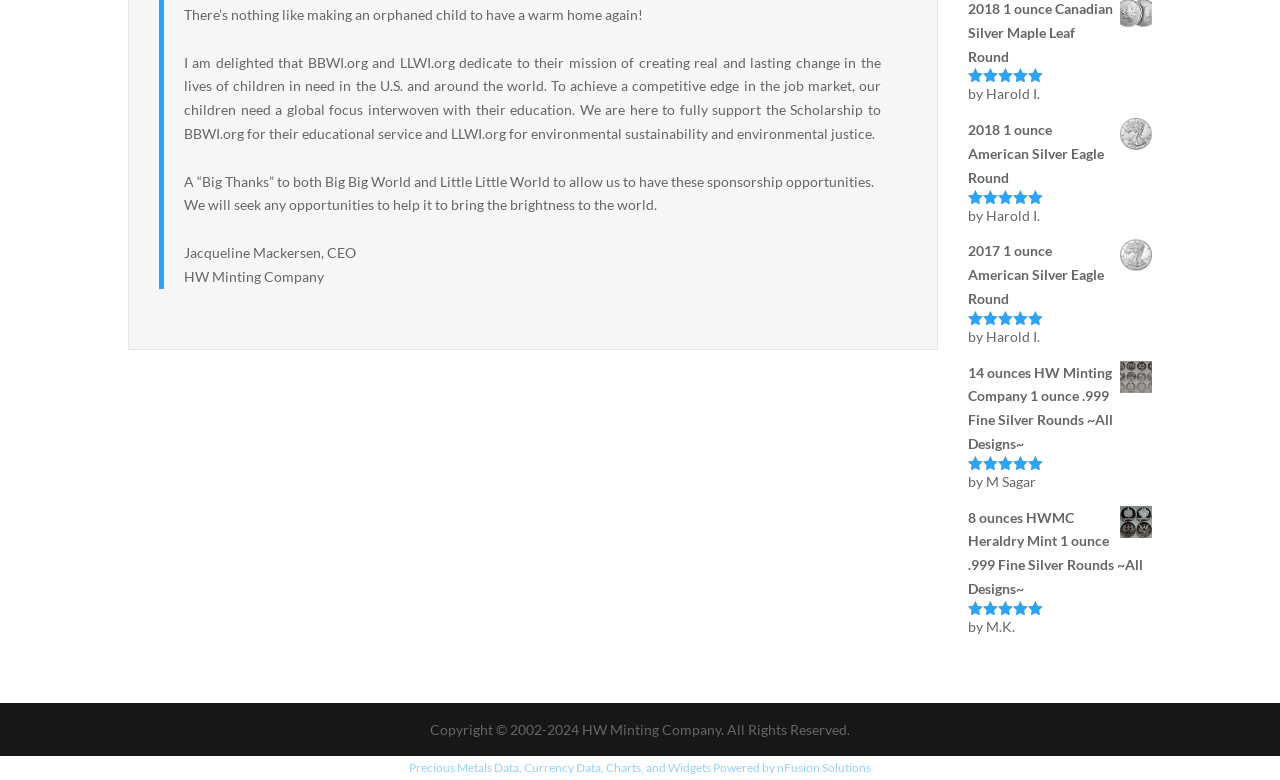Provide the bounding box coordinates for the UI element that is described as: "Precious Metals Data, Currency Data".

[0.32, 0.975, 0.47, 0.994]